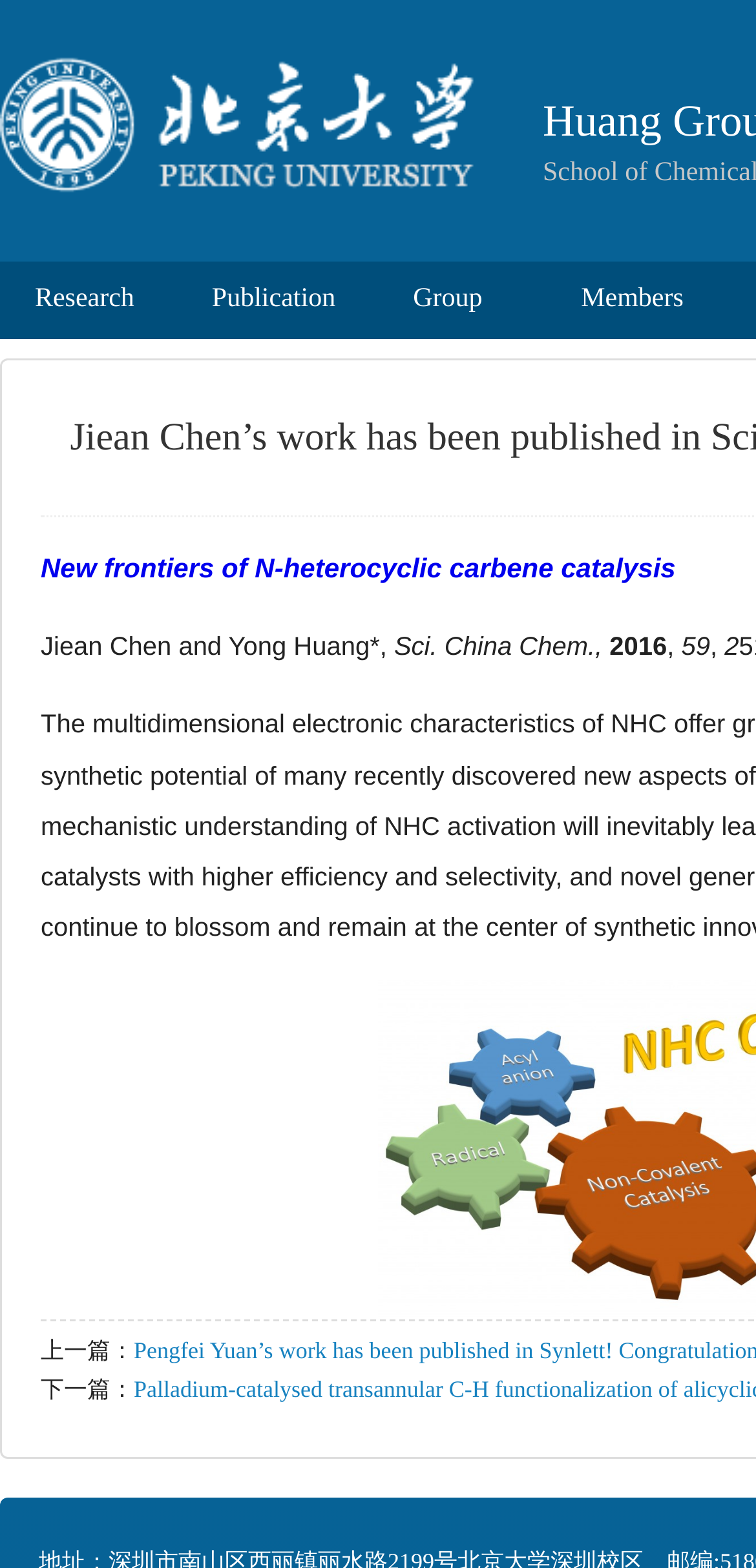What is the name of the group?
Based on the visual information, provide a detailed and comprehensive answer.

The webpage mentions '– Huang Group' at the top, indicating that the group being referred to is the Huang Group.